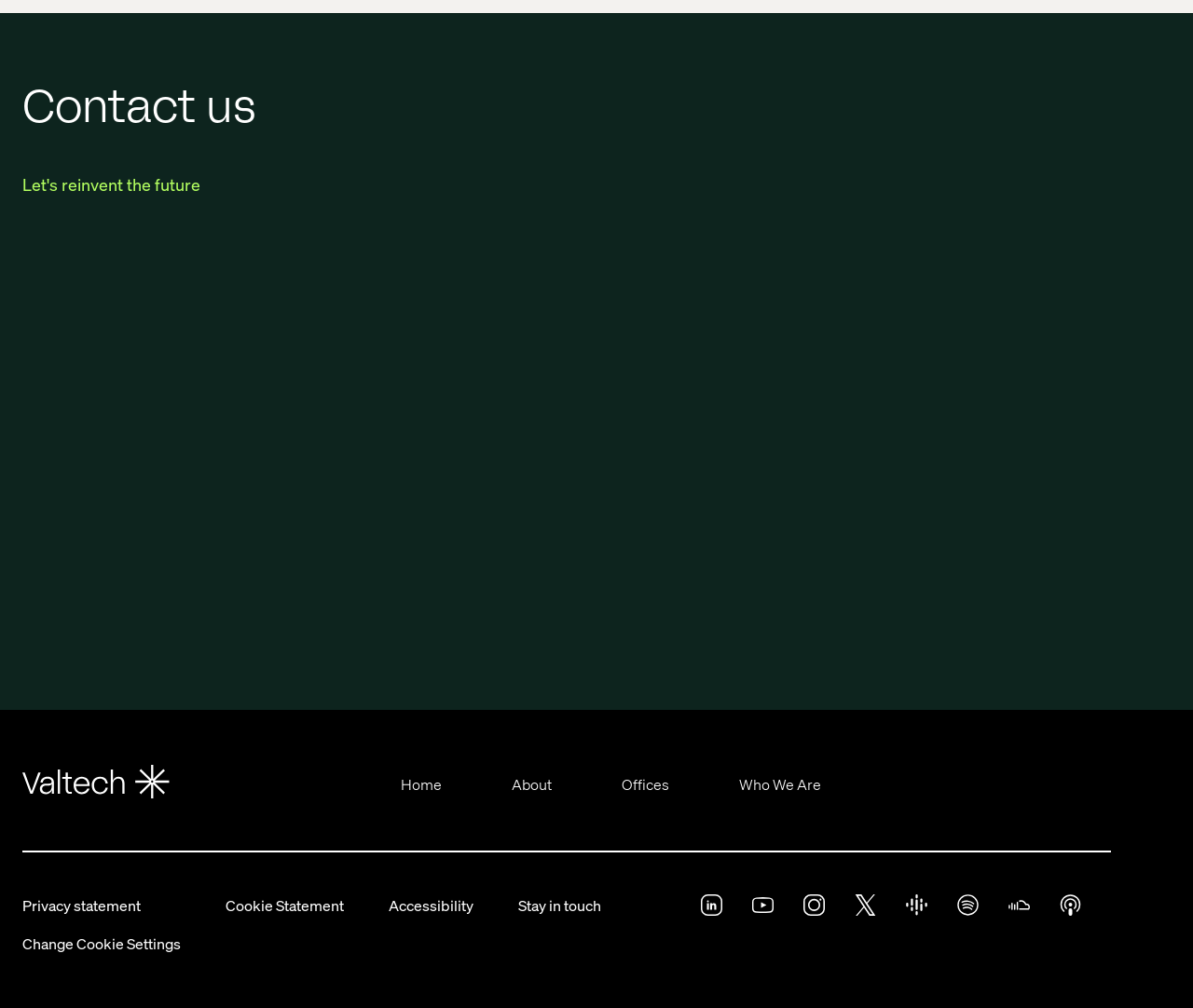What is the first link in the navigation menu?
Observe the image and answer the question with a one-word or short phrase response.

Home